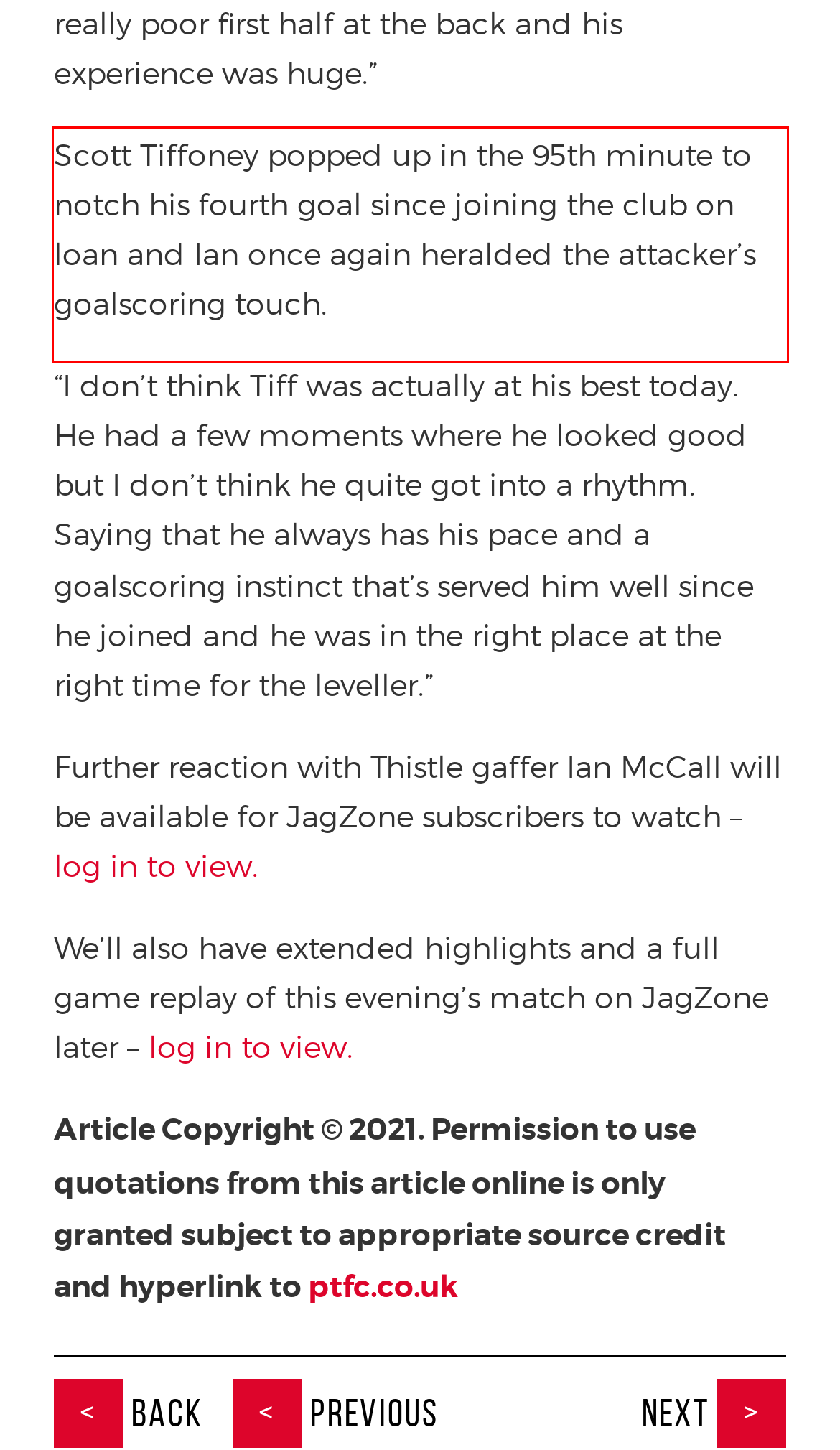Given a screenshot of a webpage containing a red bounding box, perform OCR on the text within this red bounding box and provide the text content.

Scott Tiffoney popped up in the 95th minute to notch his fourth goal since joining the club on loan and Ian once again heralded the attacker’s goalscoring touch.